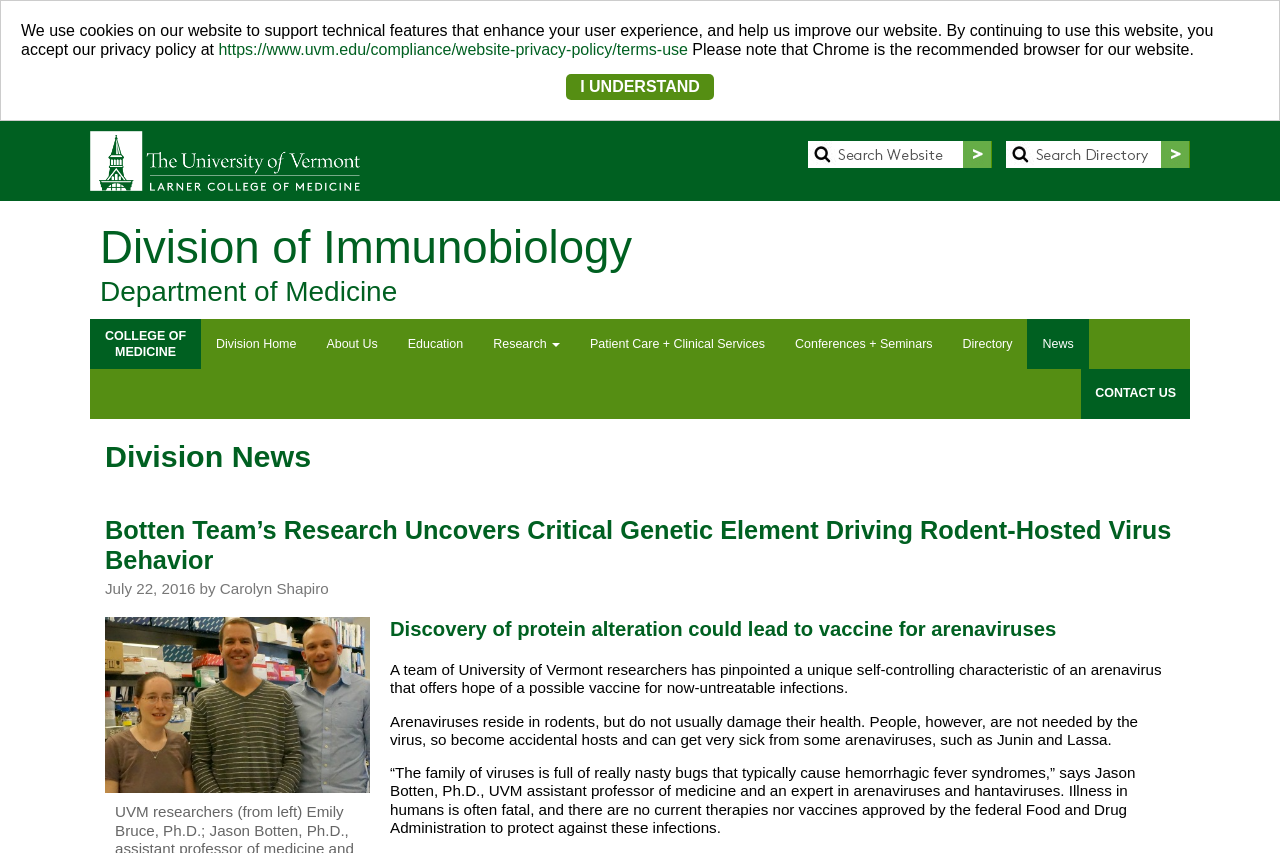Please specify the bounding box coordinates of the clickable region necessary for completing the following instruction: "Click the 'I UNDERSTAND' button". The coordinates must consist of four float numbers between 0 and 1, i.e., [left, top, right, bottom].

[0.442, 0.087, 0.558, 0.117]